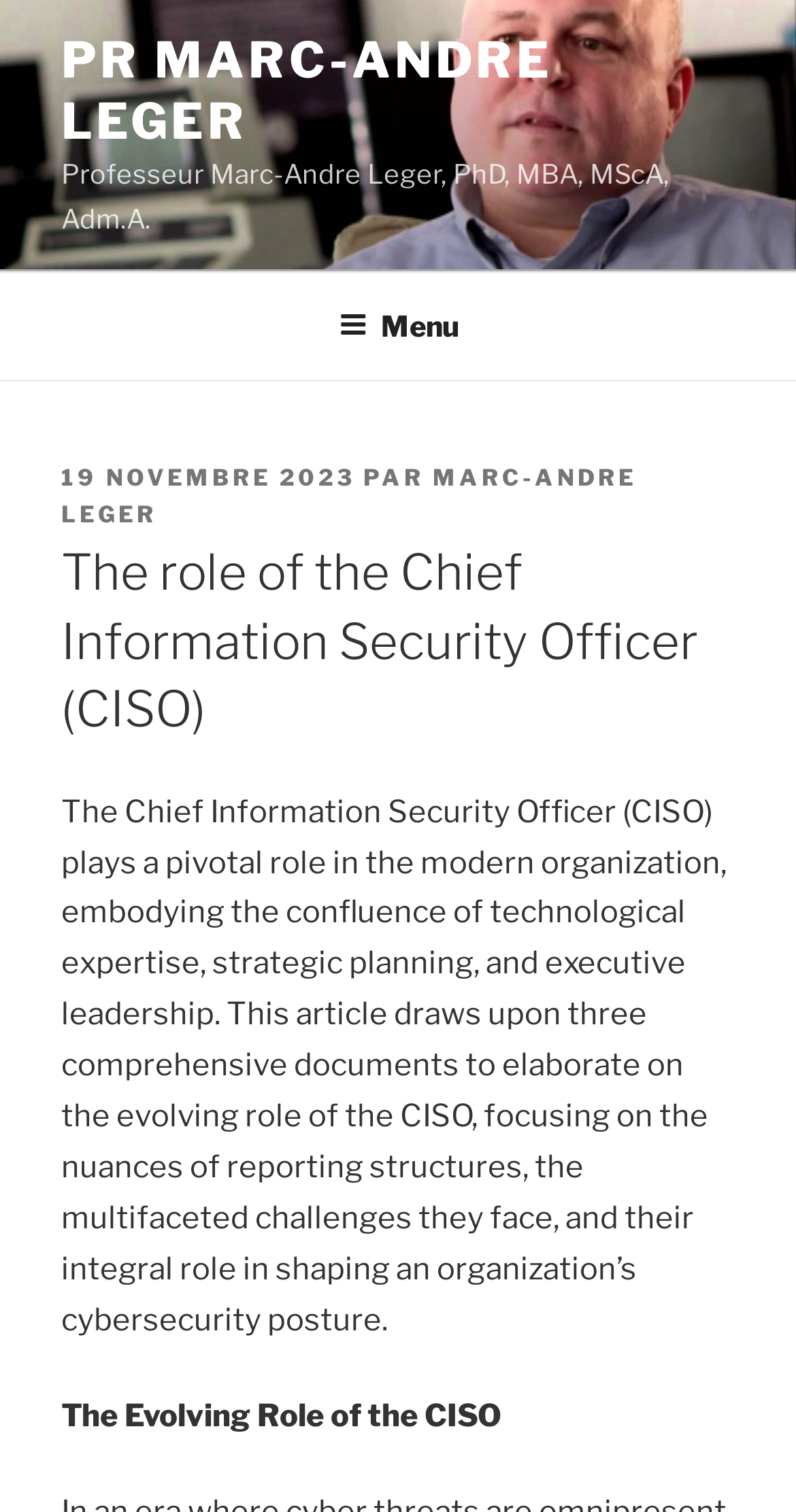What is the profession of the author?
Based on the image content, provide your answer in one word or a short phrase.

Professeur